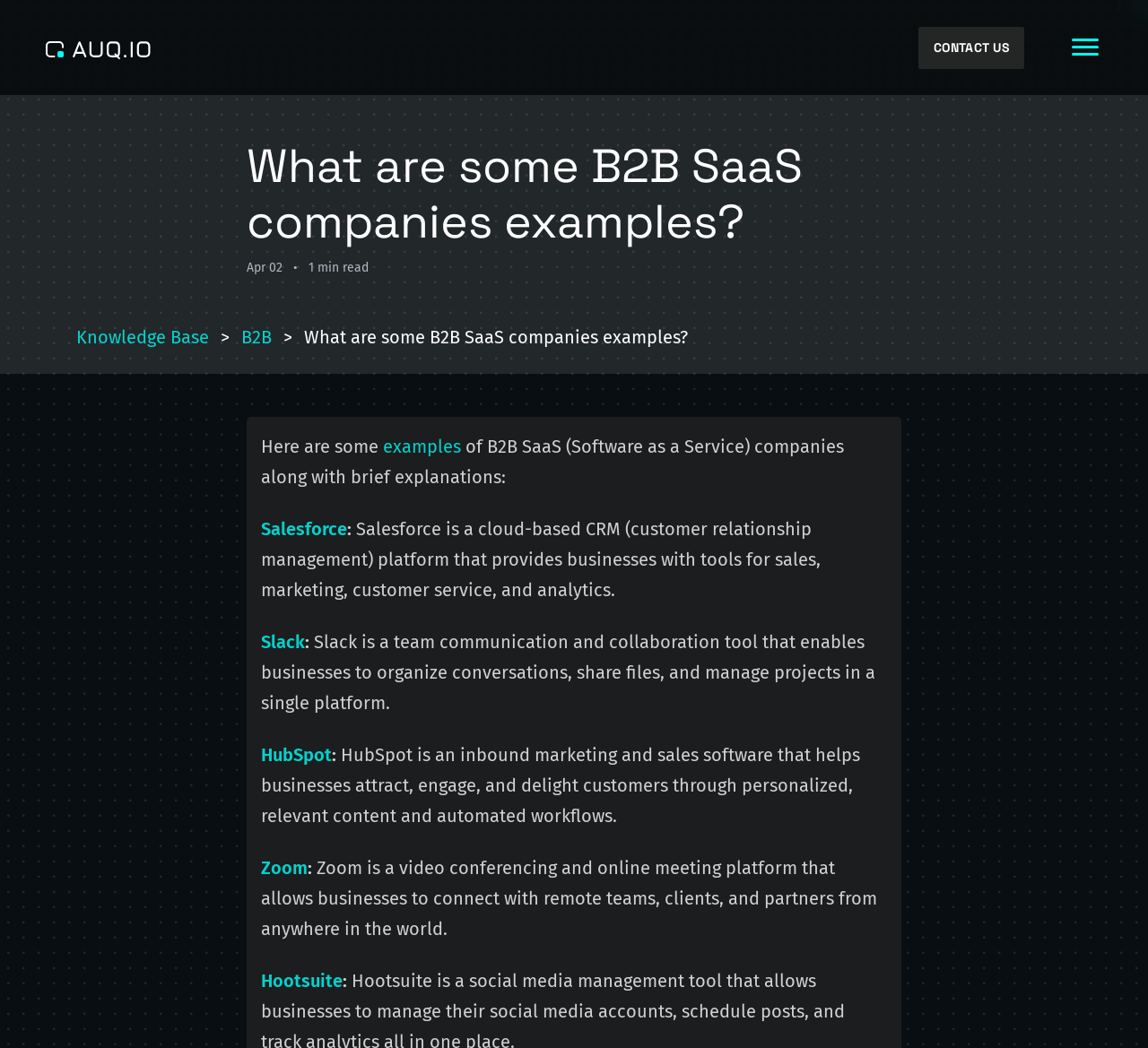What is the name of the first B2B SaaS company mentioned?
Using the visual information, reply with a single word or short phrase.

Salesforce